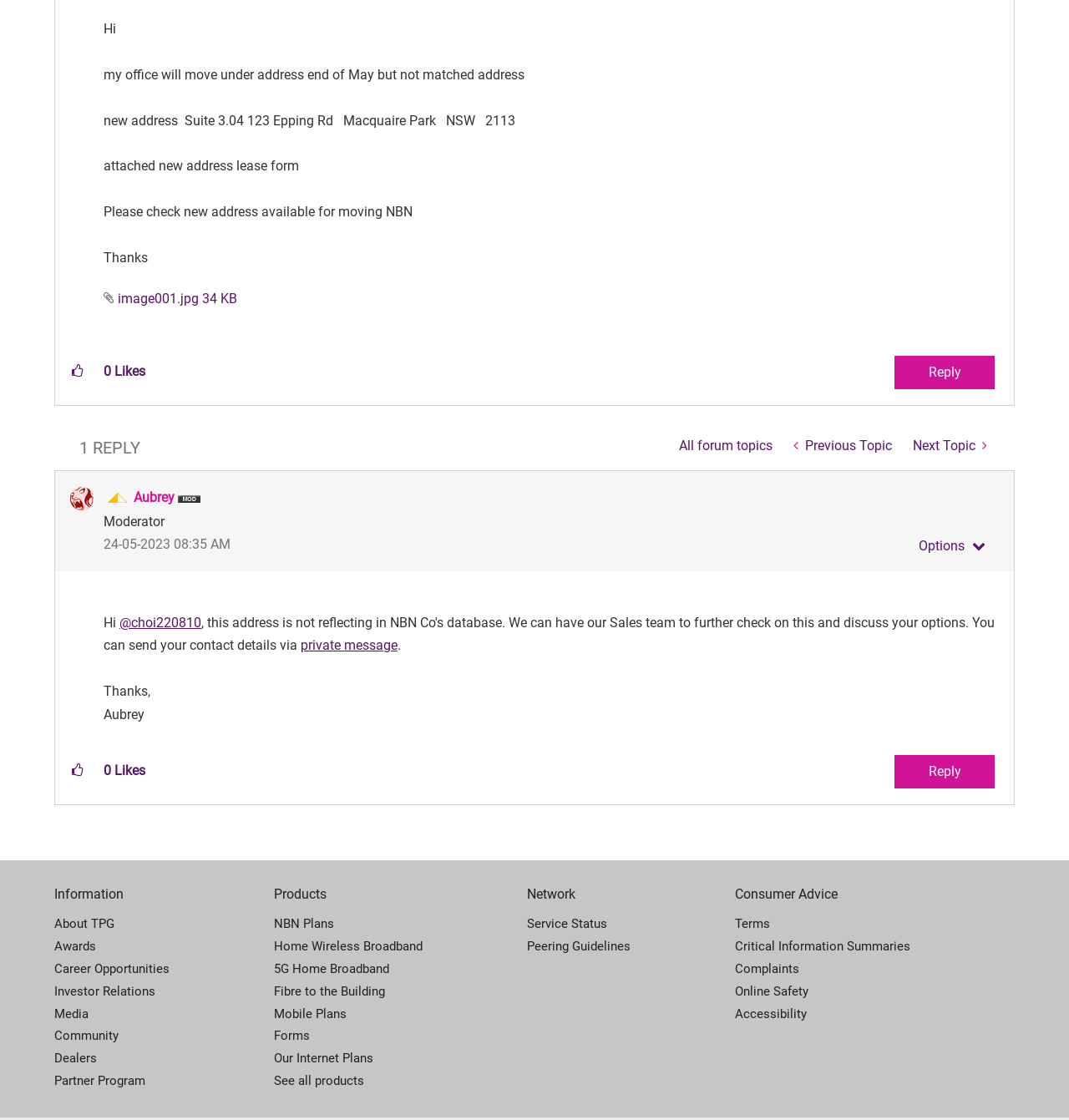Given the element description: "Terms", predict the bounding box coordinates of the UI element it refers to, using four float numbers between 0 and 1, i.e., [left, top, right, bottom].

[0.688, 0.815, 0.949, 0.835]